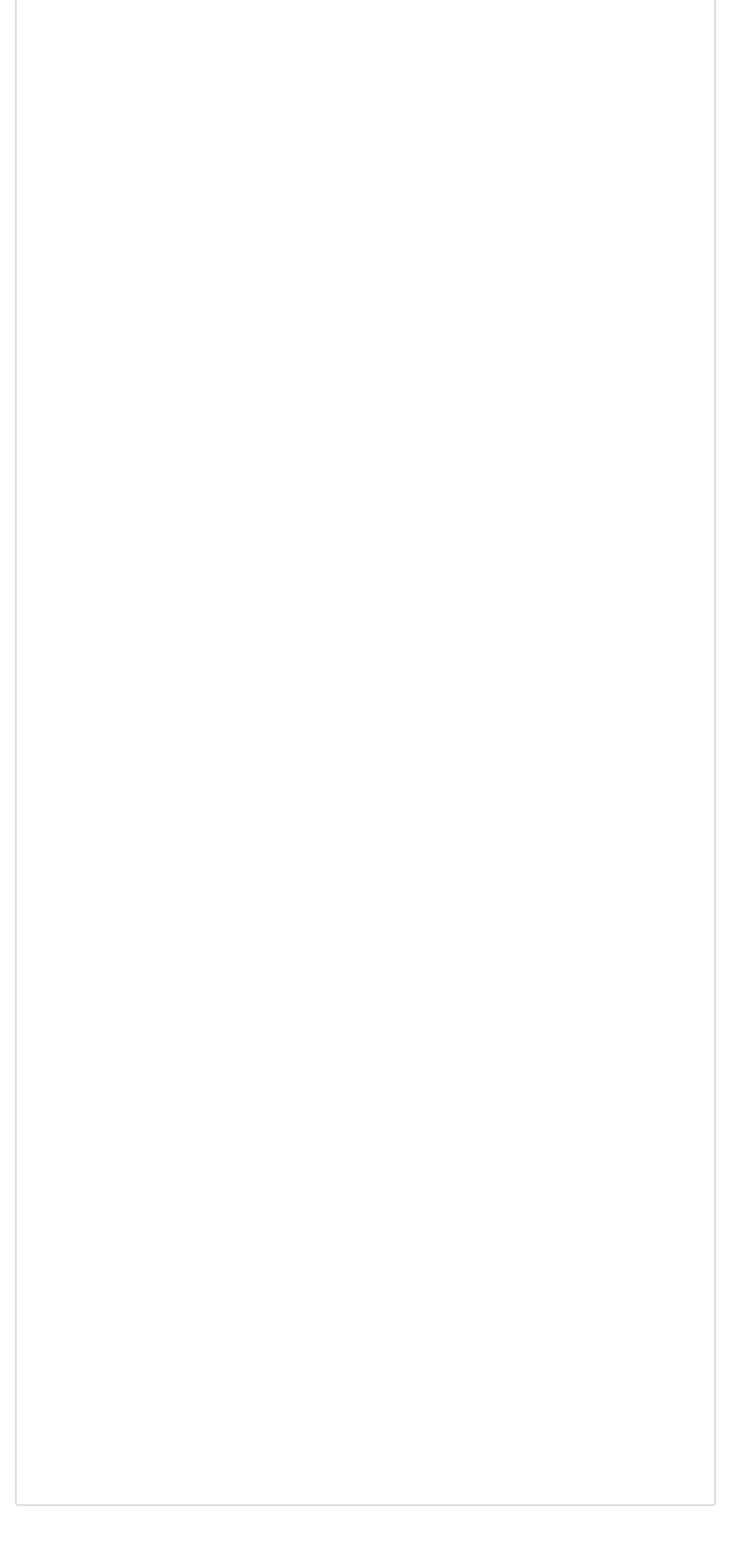Answer succinctly with a single word or phrase:
How many articles are on this webpage?

5